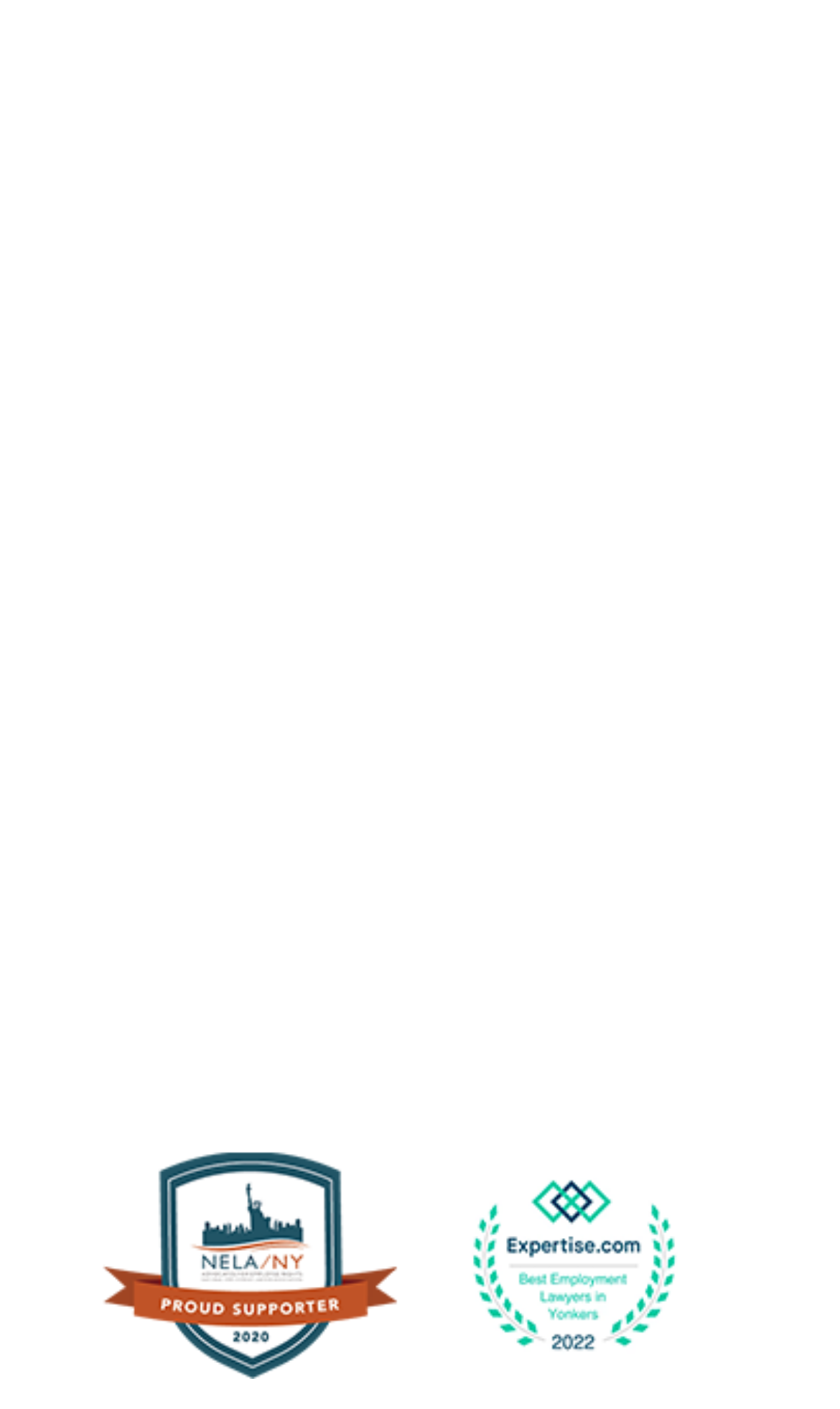Locate the bounding box coordinates of the clickable area to execute the instruction: "view legal services". Provide the coordinates as four float numbers between 0 and 1, represented as [left, top, right, bottom].

[0.077, 0.203, 0.444, 0.233]